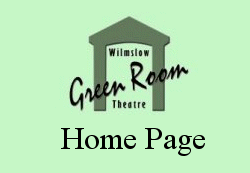What does the stylized archway graphic symbolize?
Using the image, answer in one word or phrase.

The entrance to the theatre